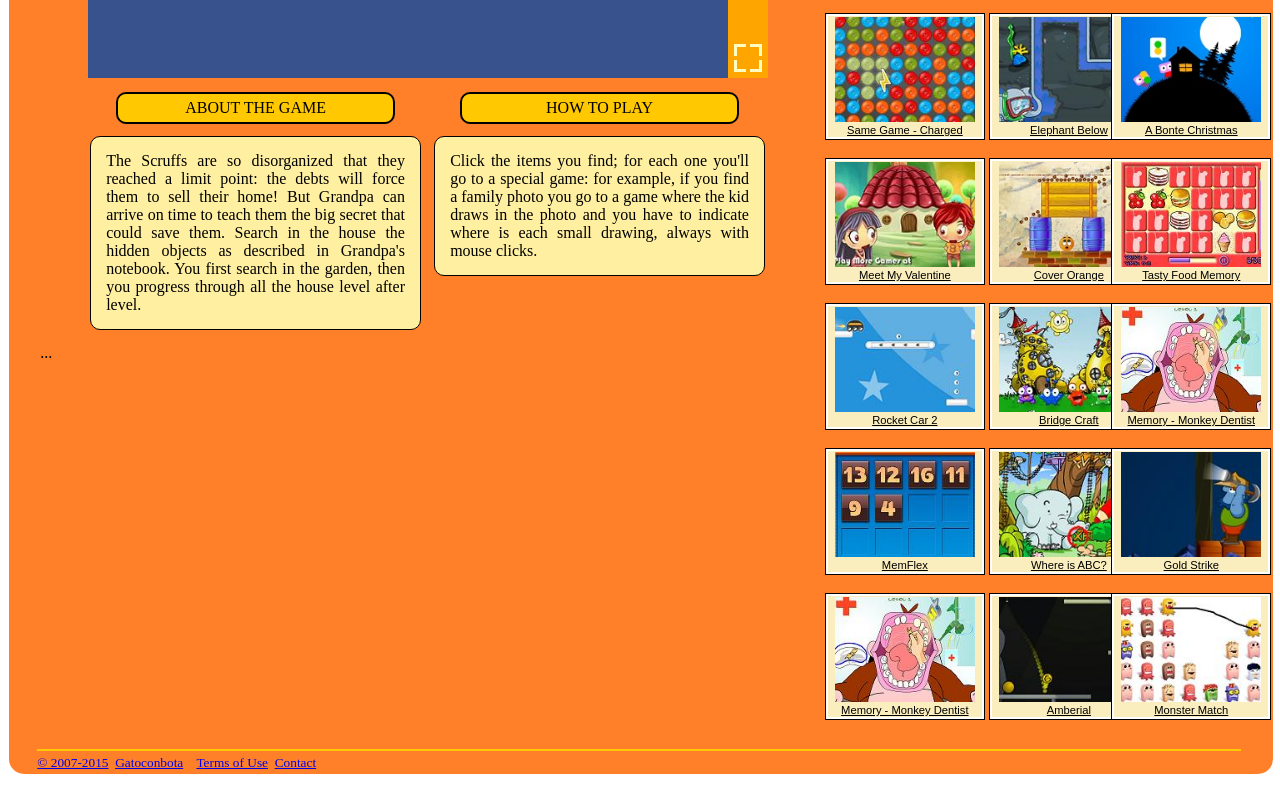Give the bounding box coordinates for this UI element: "alt="Tasty Food Memory"". The coordinates should be four float numbers between 0 and 1, arranged as [left, top, right, bottom].

[0.876, 0.321, 0.985, 0.343]